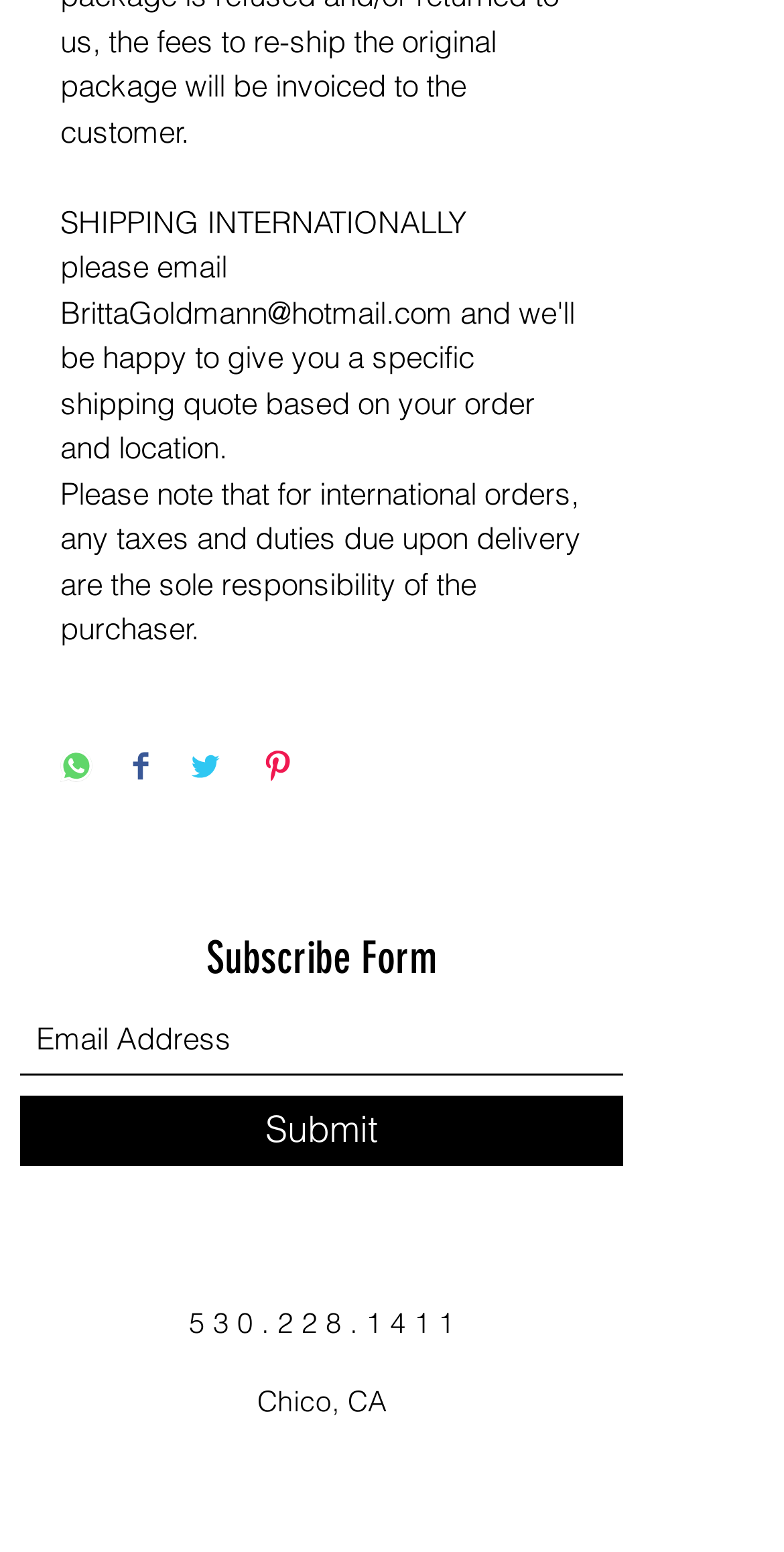What is the location mentioned on the webpage?
Refer to the image and give a detailed answer to the query.

The location 'Chico, CA' is mentioned in a static text element near the bottom of the webpage, which suggests that it might be the location of the website's office or headquarters.